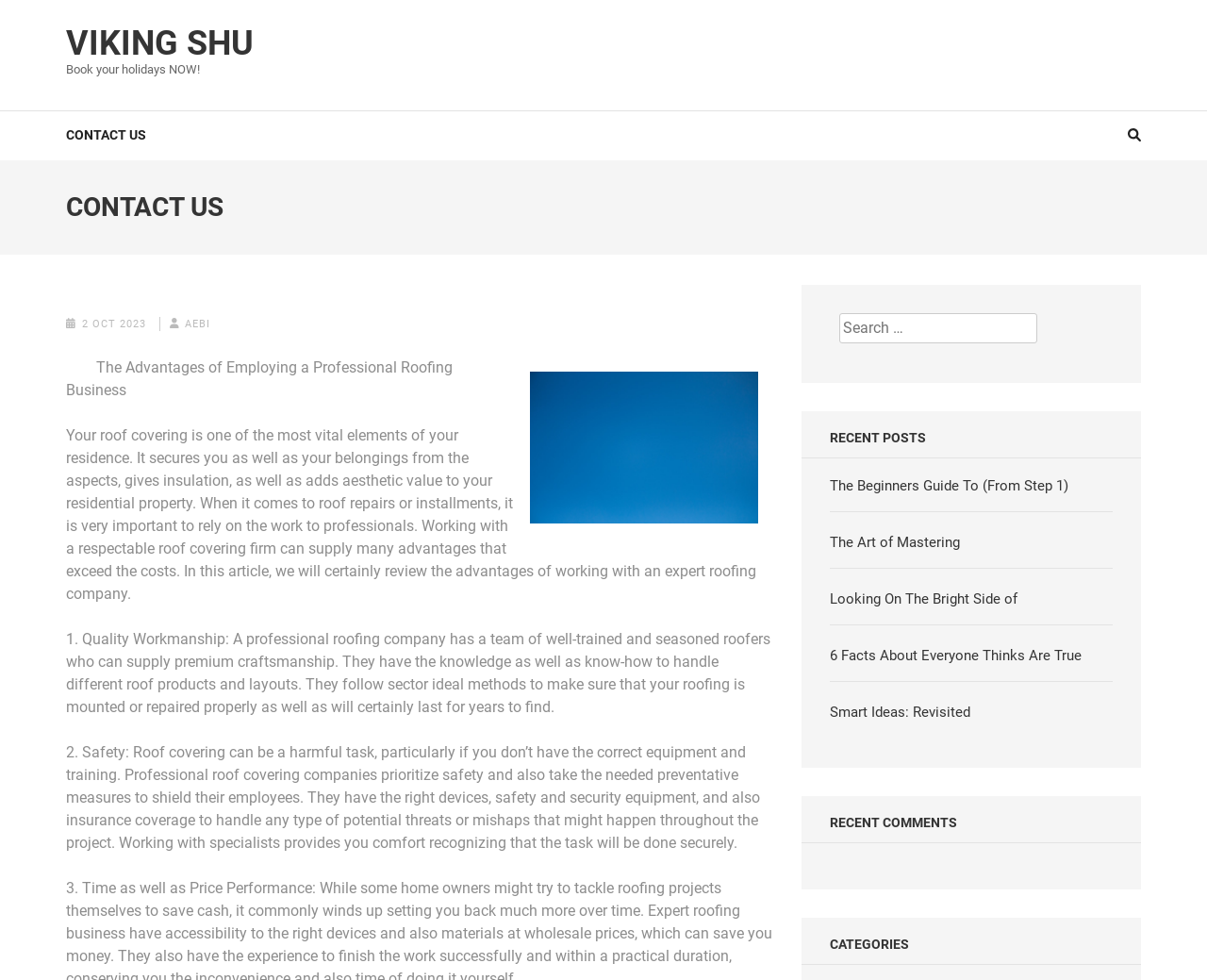Answer the question in a single word or phrase:
What is the name of the website?

Viking Shu